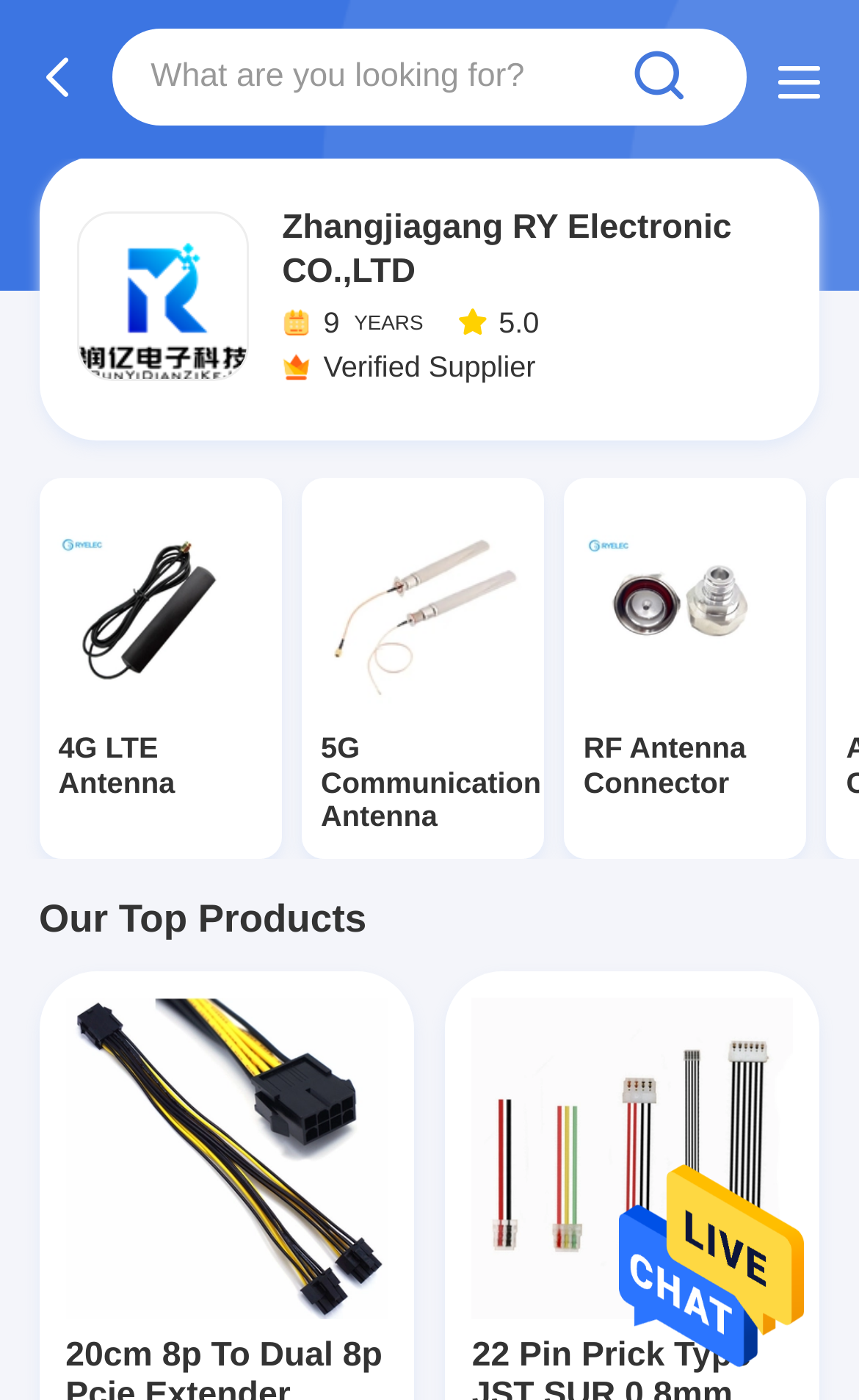Identify the bounding box coordinates of the area you need to click to perform the following instruction: "Explore Quality 20cm 8p To Dual 8p Pcie Extender Cable yellow black color factories".

[0.076, 0.712, 0.451, 0.942]